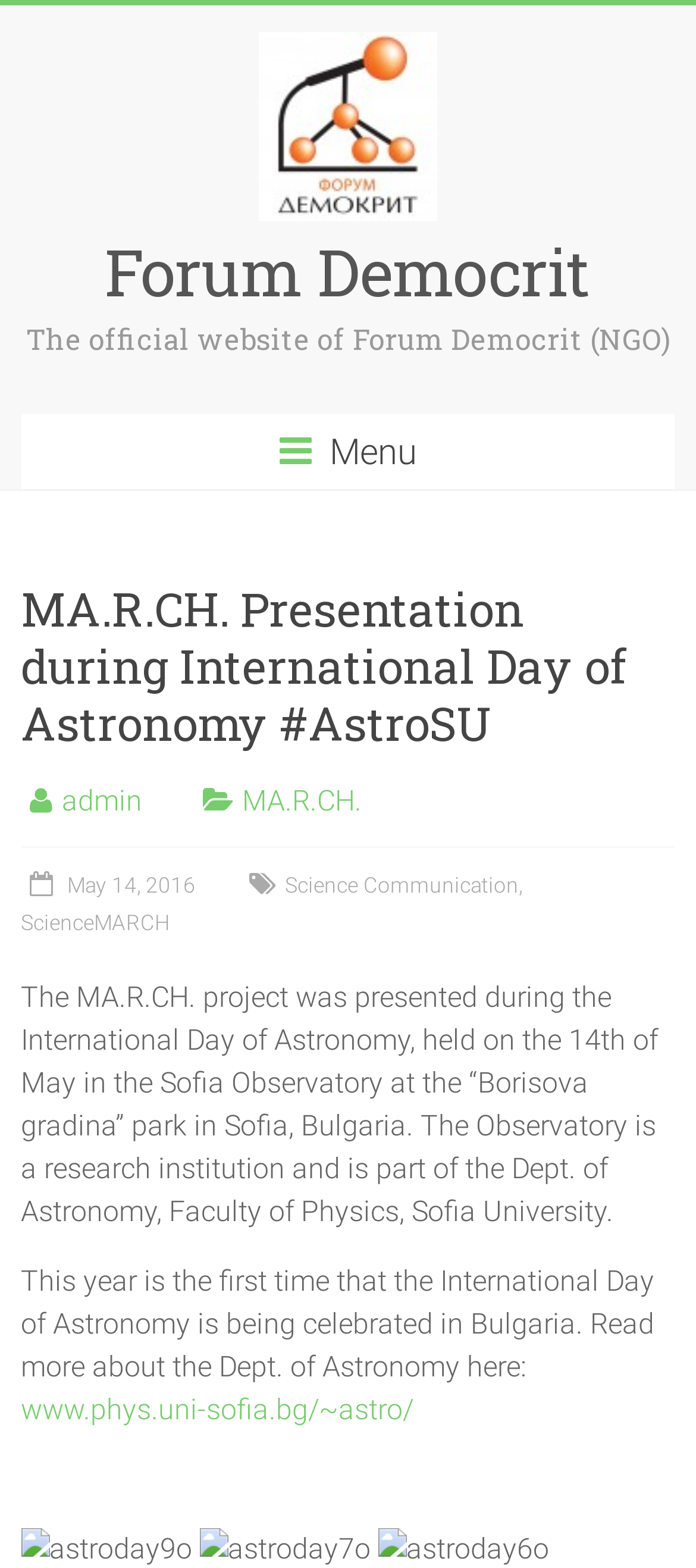Use a single word or phrase to respond to the question:
What is the URL of the Dept. of Astronomy website?

www.phys.uni-sofia.bg/~astro/